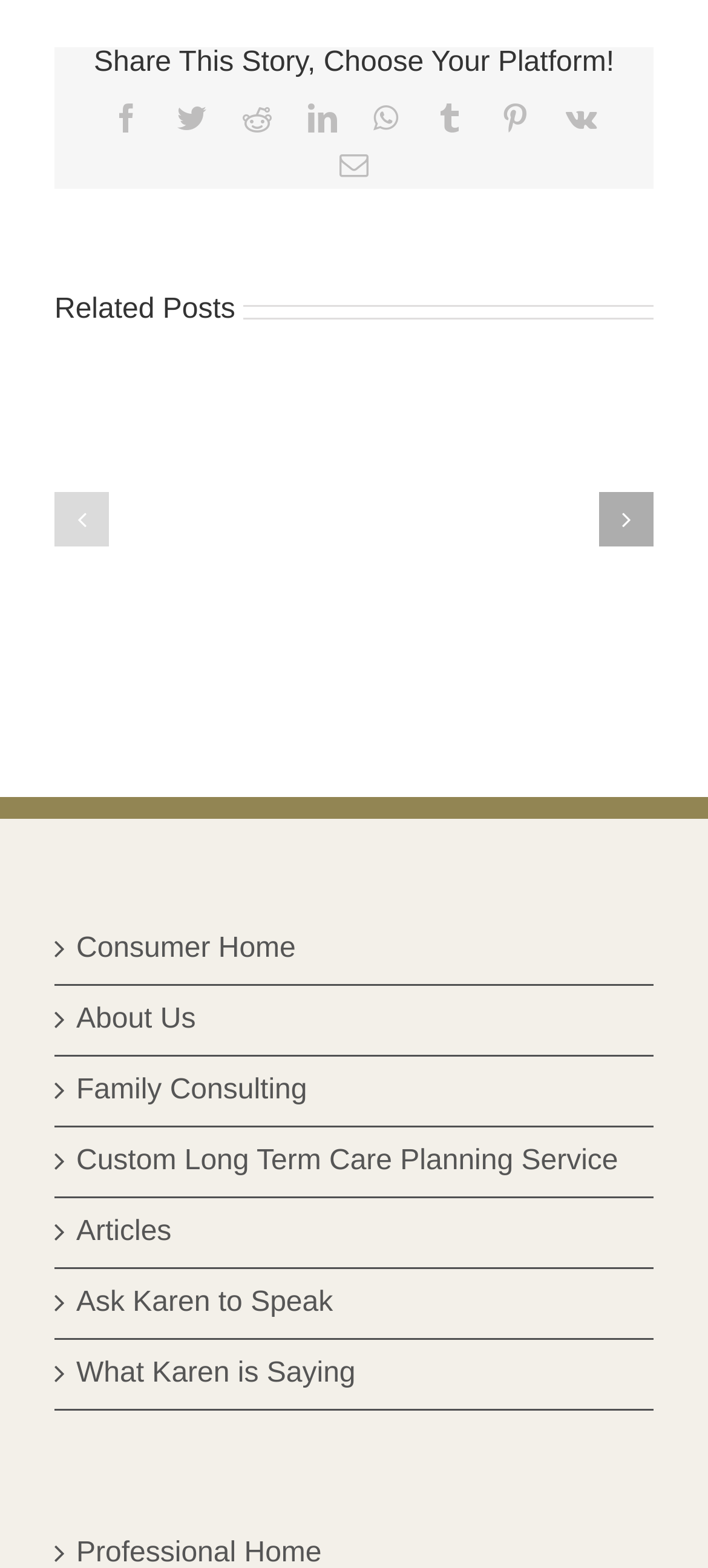How many social media platforms are available for sharing?
Kindly give a detailed and elaborate answer to the question.

The webpage has a section 'Share This Story, Choose Your Platform!' with 9 social media links, including Facebook, Twitter, Reddit, LinkedIn, WhatsApp, Tumblr, Pinterest, Vk, and Email.